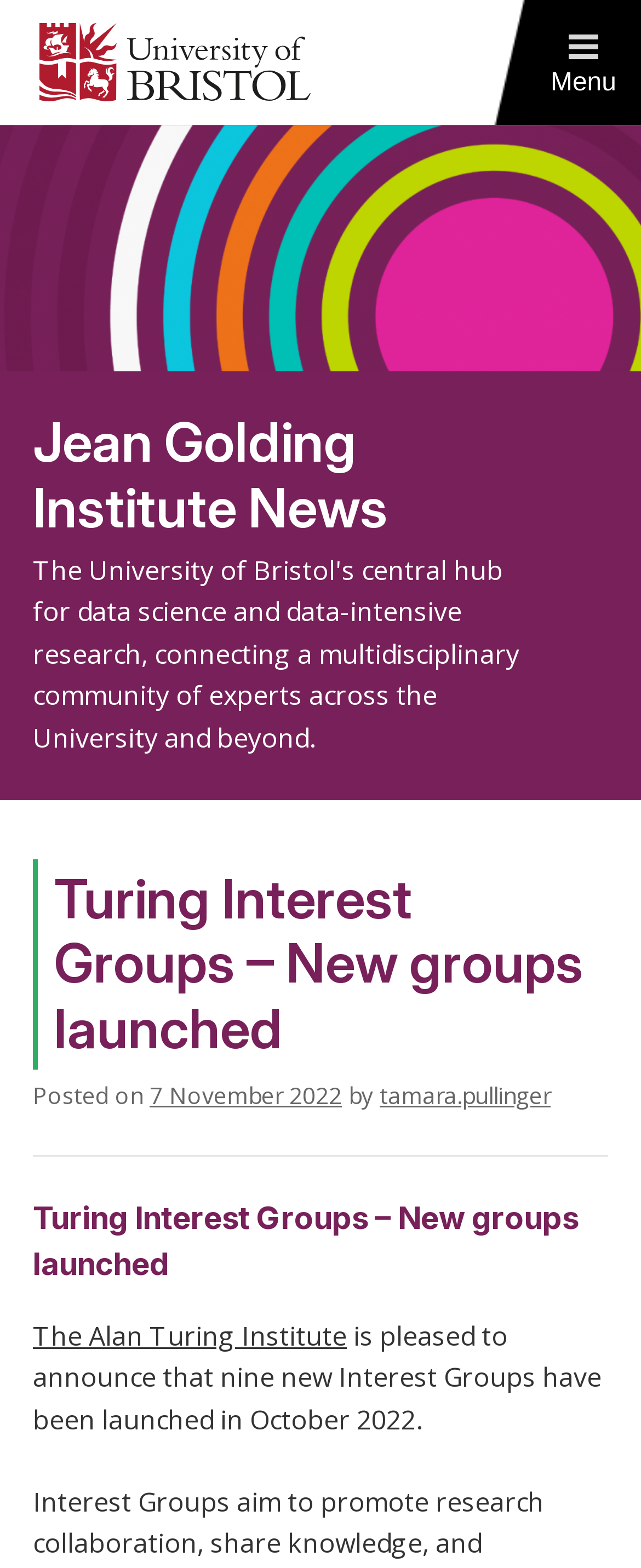Give a detailed account of the webpage's layout and content.

The webpage is about the Turing Interest Groups, specifically the launch of new groups. At the top left corner, there is a University of Bristol logo, which is an image linked to the university's website. Next to the logo, there is a link to the Jean Golding Institute News.

On the top right corner, there is a menu button with an icon, which is not expanded by default. When expanded, it controls the primary menu.

Below the menu button, there is a header section that spans almost the entire width of the page. It contains a heading that reads "Turing Interest Groups – New groups launched" in a large font size. Below the heading, there is a line of text that indicates the post date, "Posted on 7 November 2022", with the date being a link. The author's name, "tamara.pullinger", is also mentioned on the same line.

Further down, there is another heading with the same text as the first one, "Turing Interest Groups – New groups launched". Below this heading, there is a link to The Alan Turing Institute, followed by a paragraph of text that announces the launch of nine new Interest Groups in October 2022.